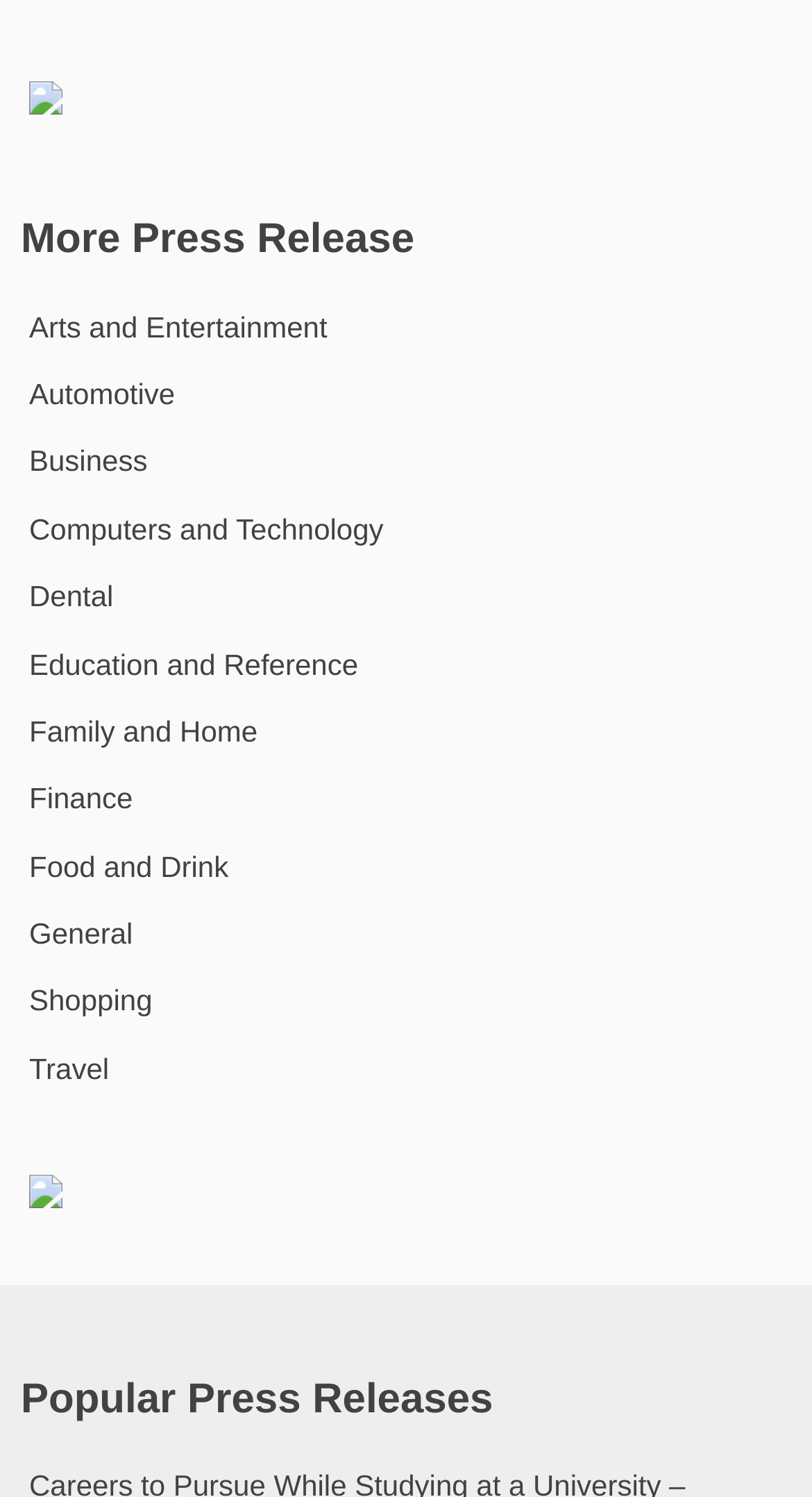What is the position of the 'Family and Home' link?
Answer with a single word or short phrase according to what you see in the image.

5th